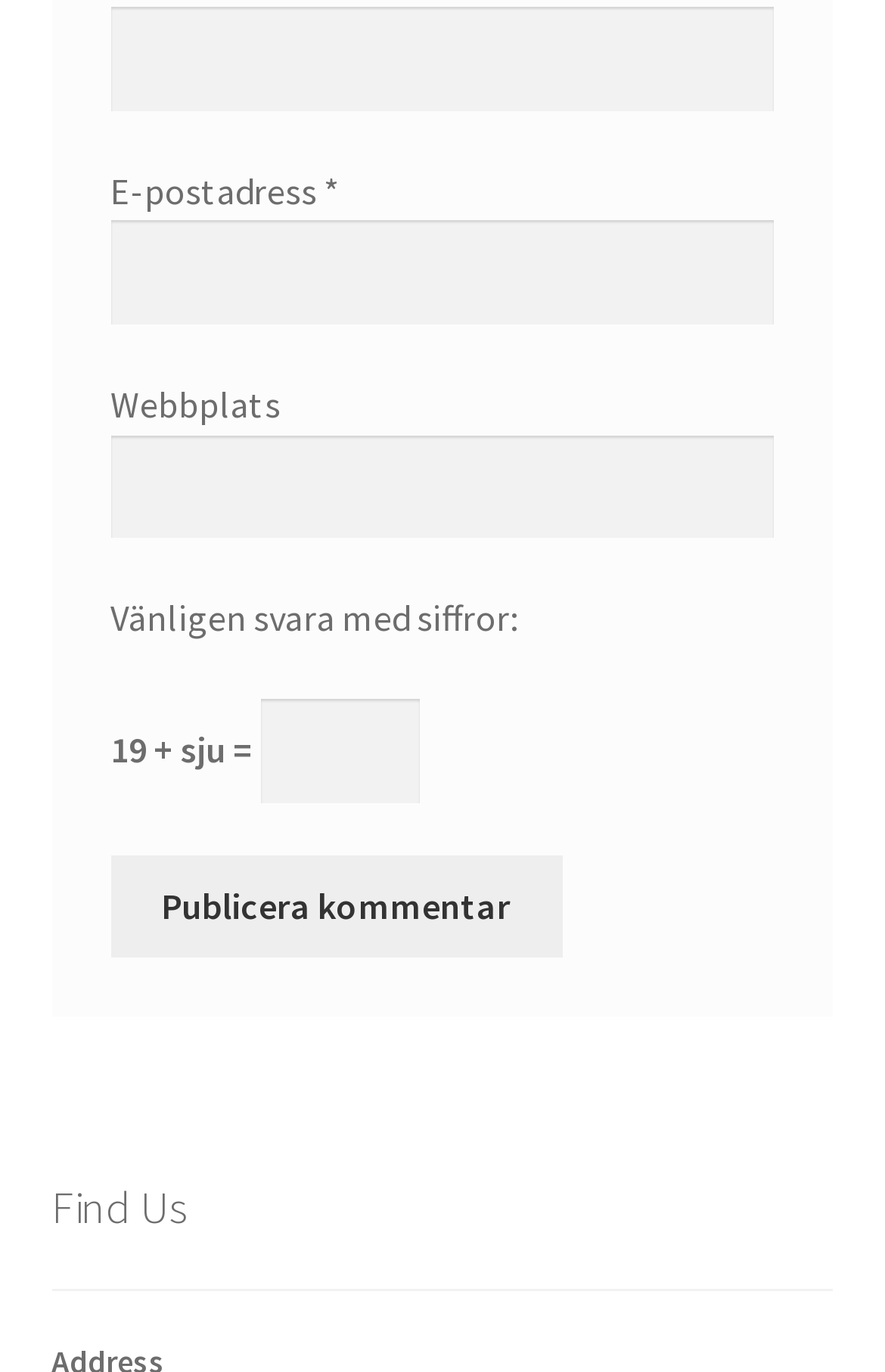Give a concise answer using one word or a phrase to the following question:
What is the mathematical operation in the captcha?

Addition